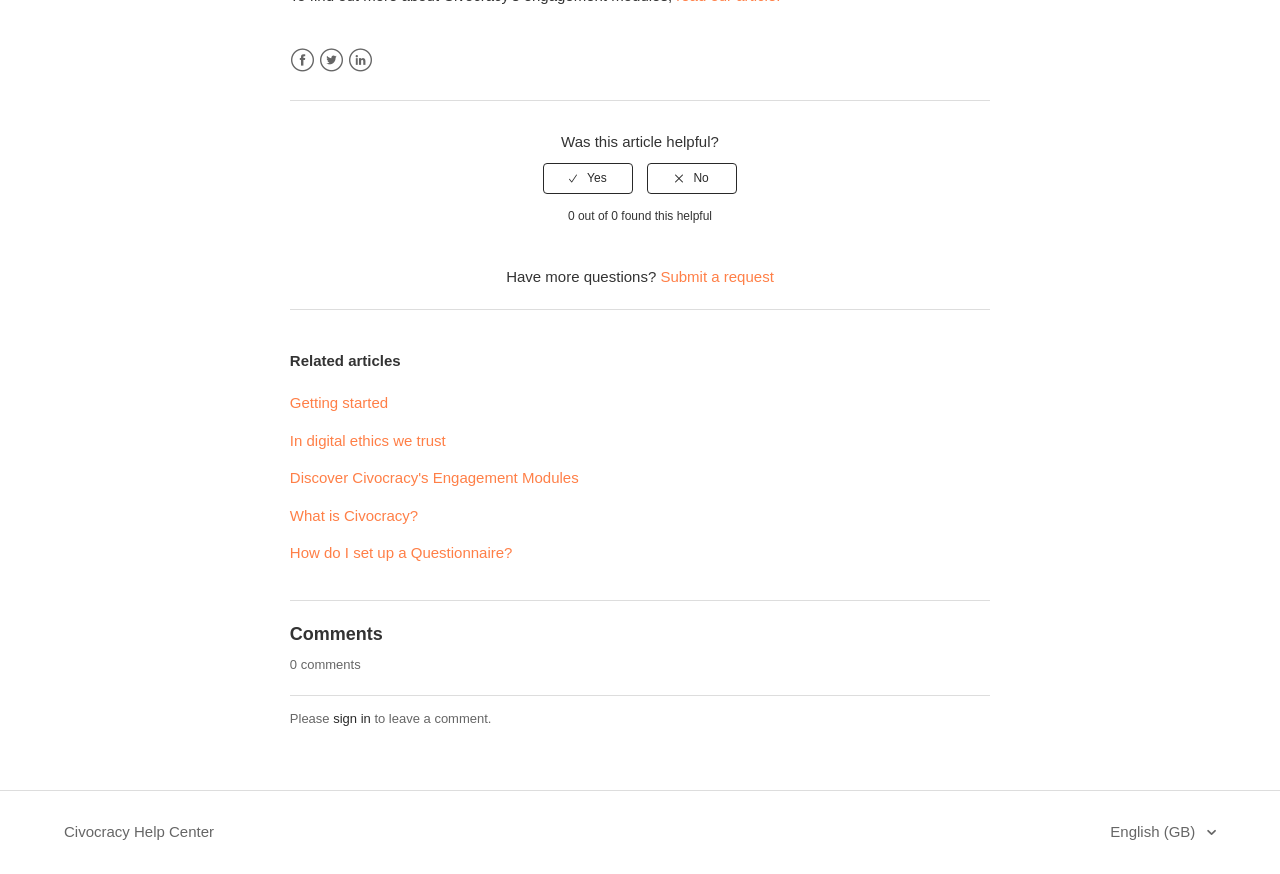How many comments are there on this webpage?
Can you provide a detailed and comprehensive answer to the question?

The webpage displays a section labeled 'Comments' with a text '0 comments', indicating that there are no comments on this webpage.